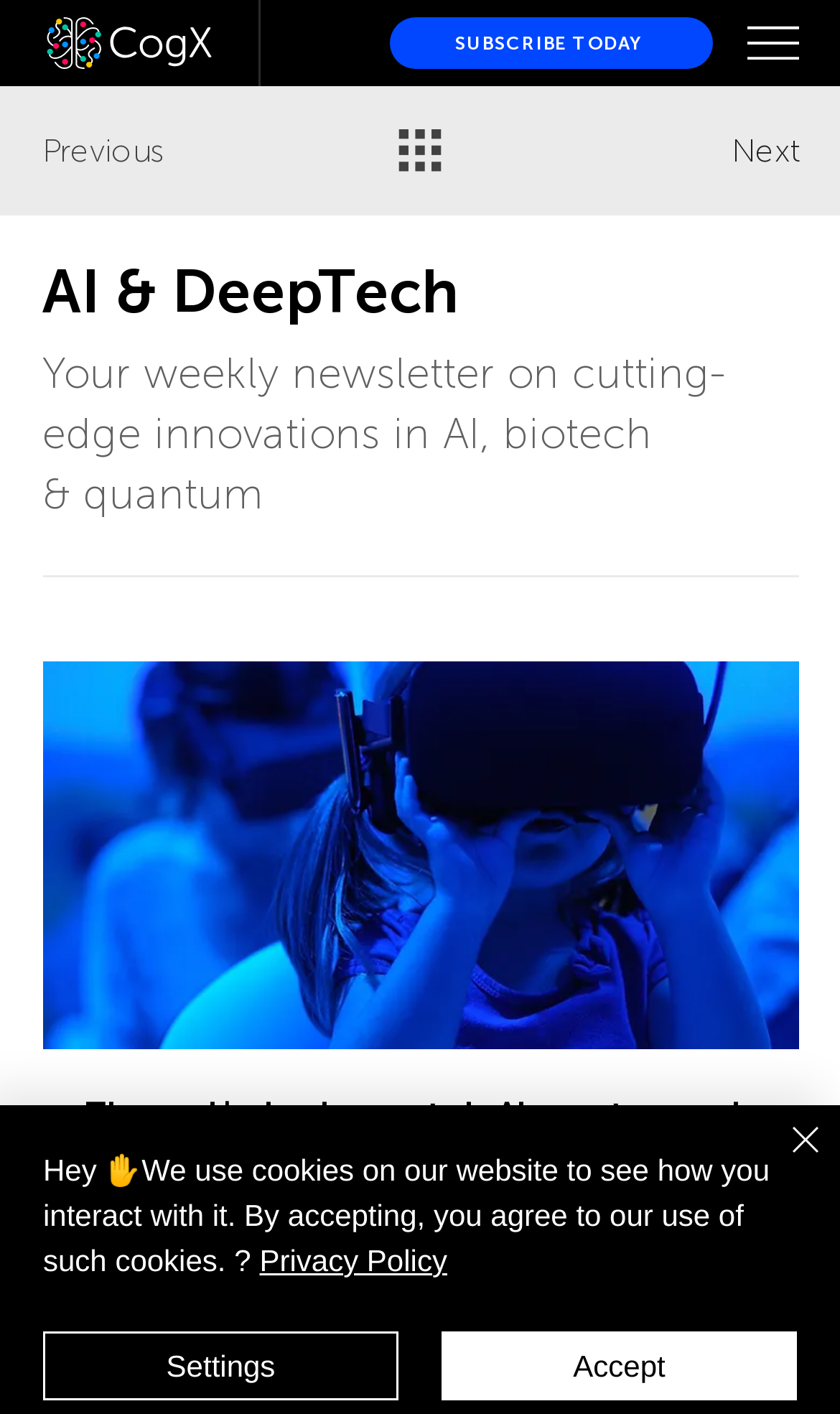What is the position of the 'Close' button?
Using the visual information, respond with a single word or phrase.

Top right corner